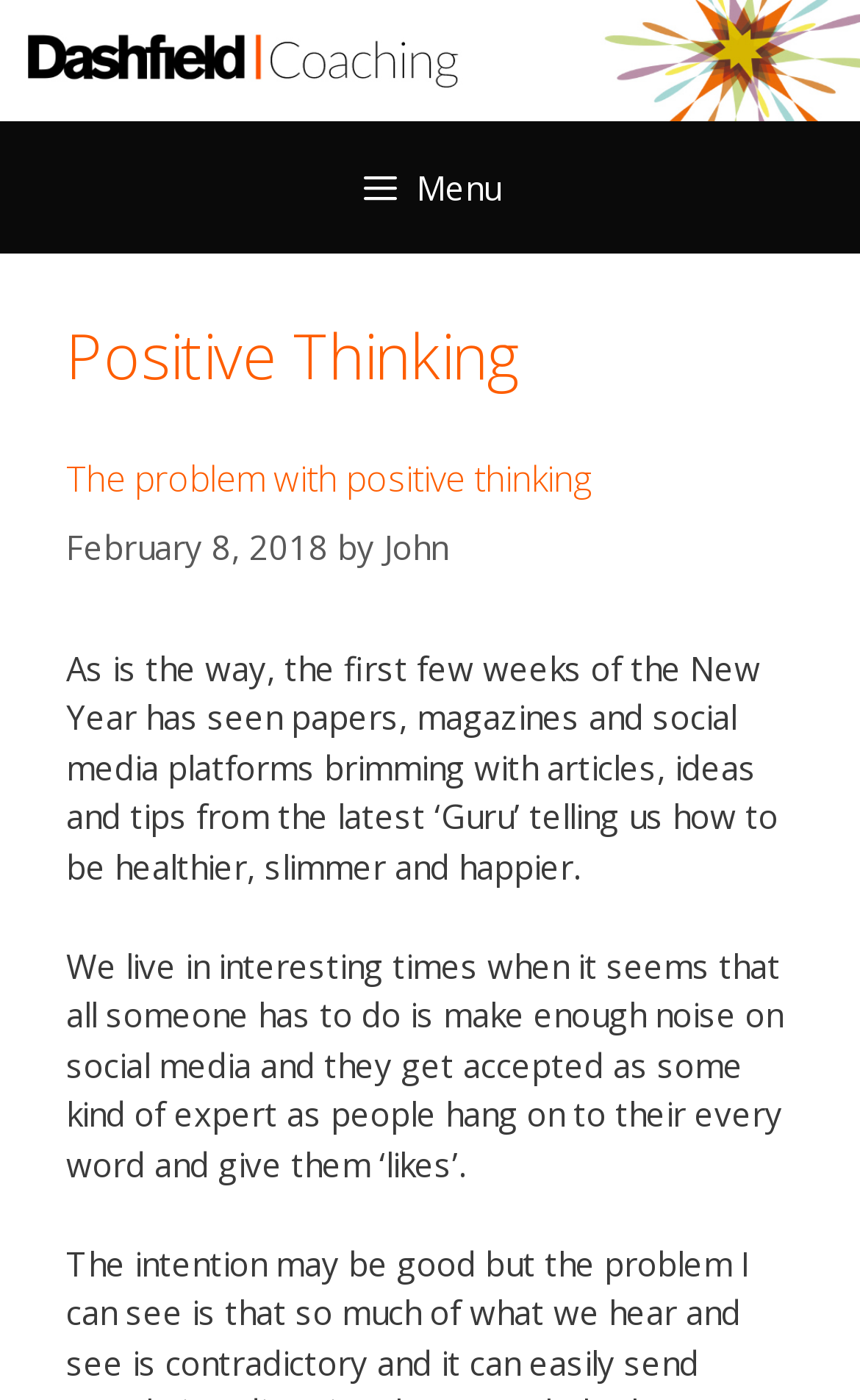Locate the bounding box of the UI element based on this description: "alt="John Dashfield"". Provide four float numbers between 0 and 1 as [left, top, right, bottom].

[0.0, 0.024, 1.0, 0.056]